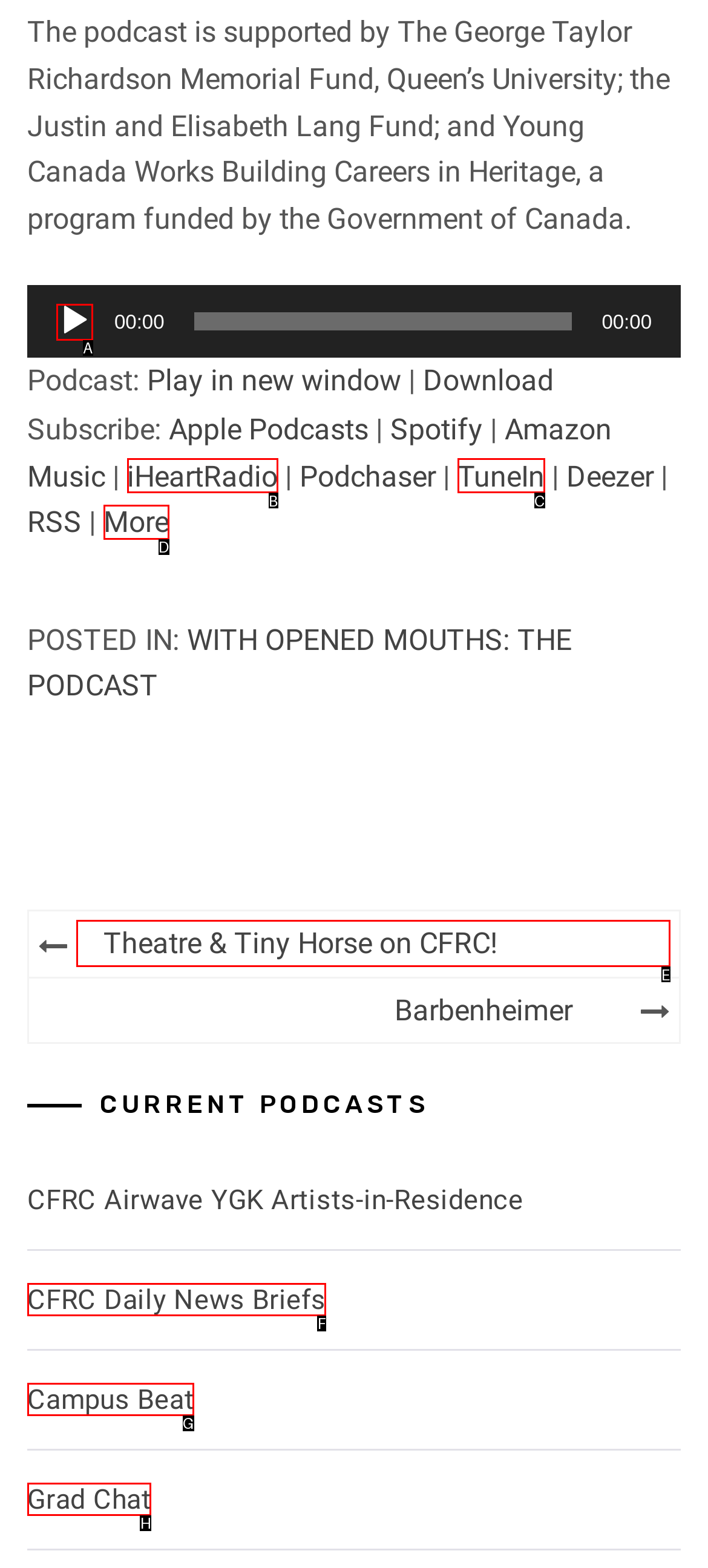Choose the option that matches the following description: Grad Chat
Answer with the letter of the correct option.

H